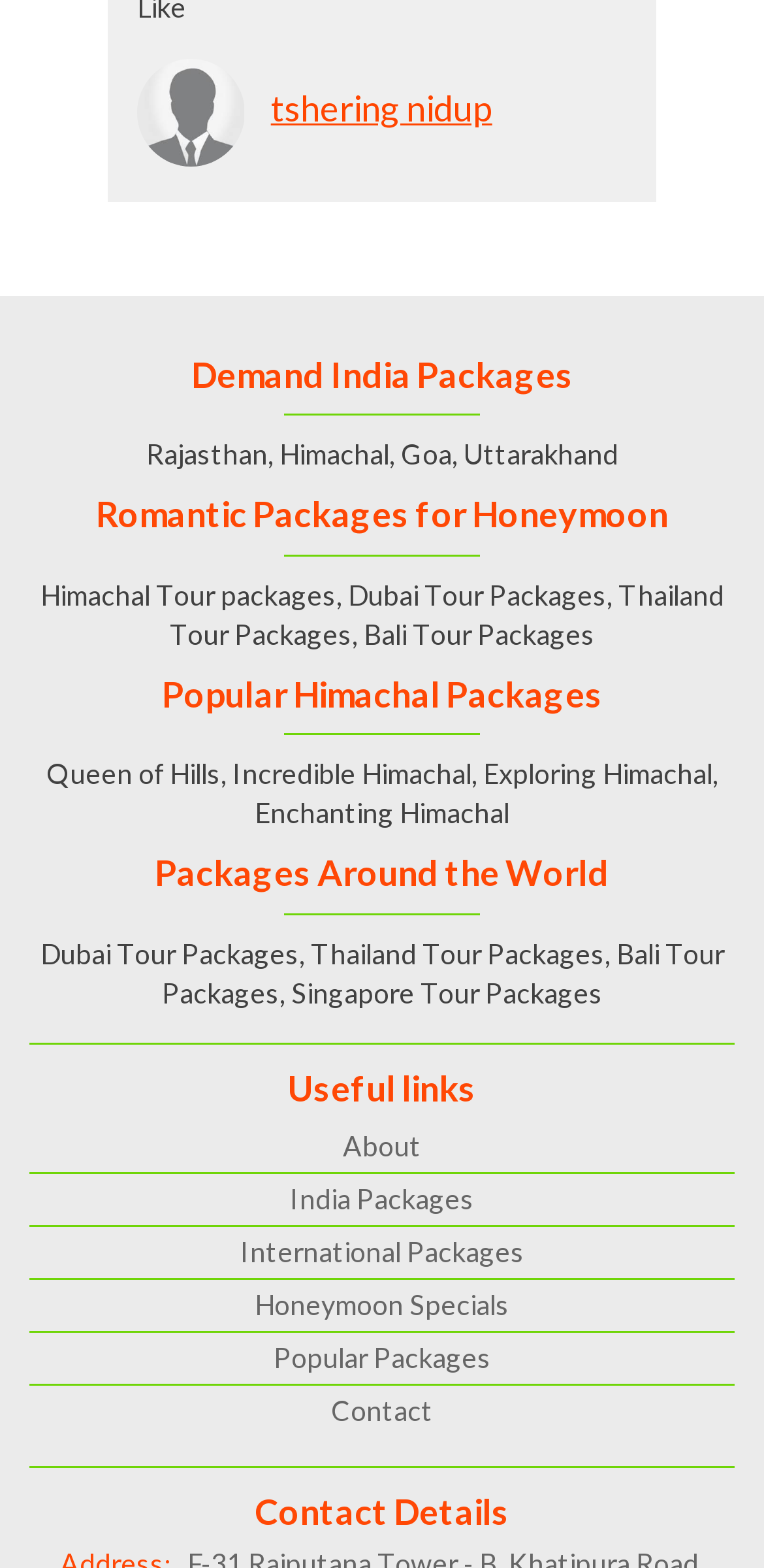Please find and report the bounding box coordinates of the element to click in order to perform the following action: "View Himachal Tour packages". The coordinates should be expressed as four float numbers between 0 and 1, in the format [left, top, right, bottom].

[0.053, 0.369, 0.44, 0.39]